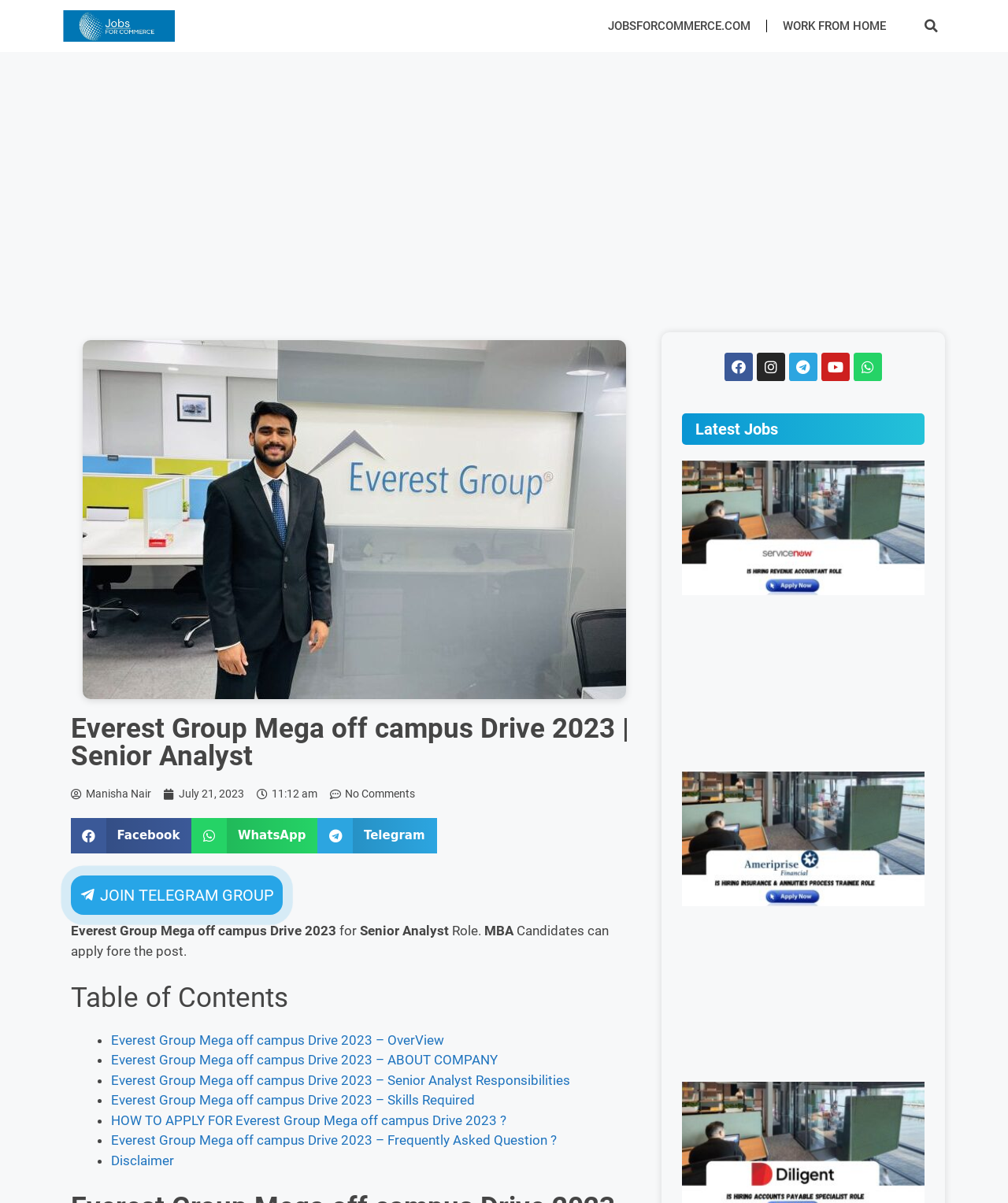Extract the main title from the webpage and generate its text.

Everest Group Mega off campus Drive 2023 | Senior Analyst